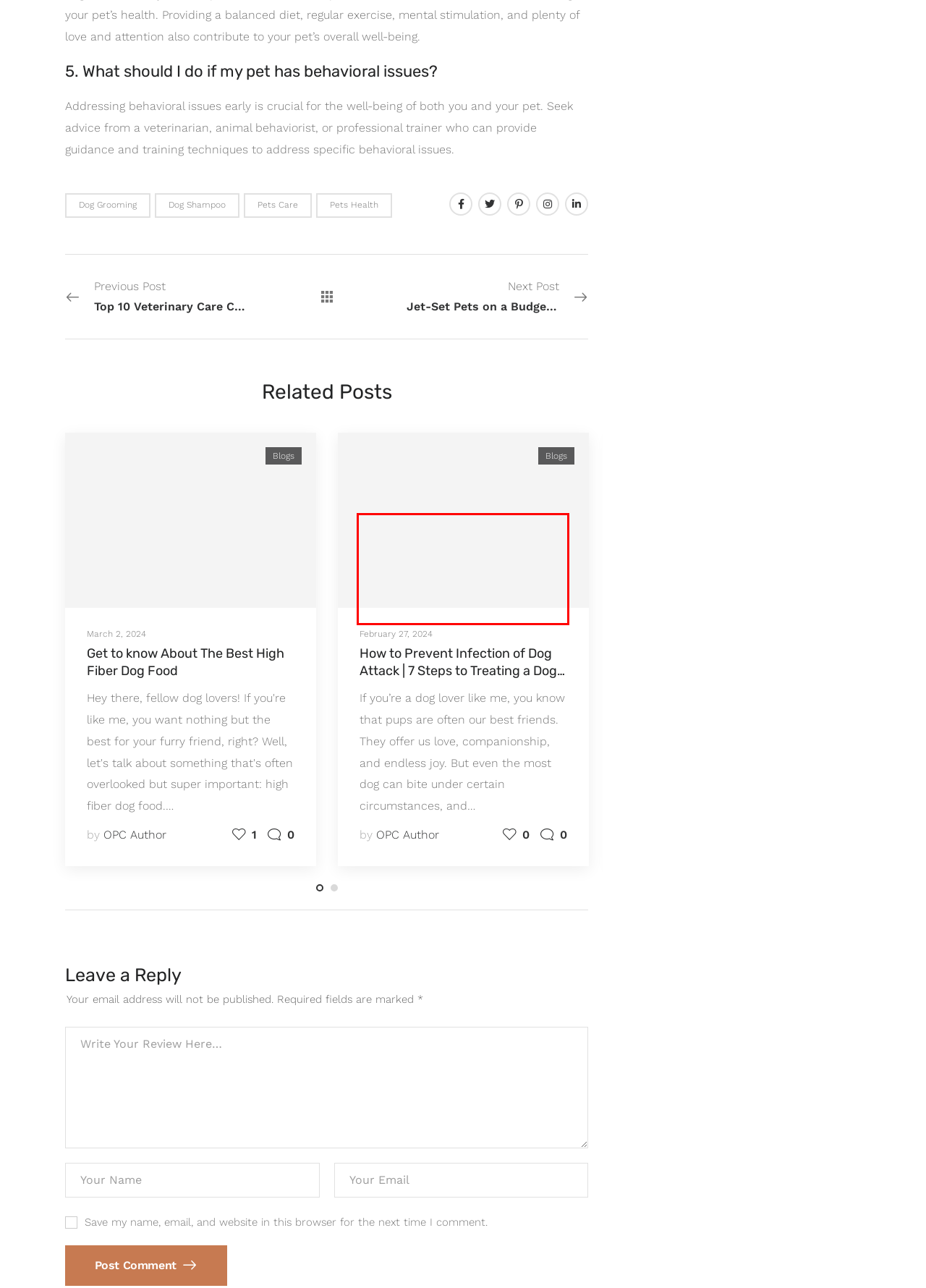From the screenshot of the webpage, locate the red bounding box and extract the text contained within that area.

If you’re a dog lover like me, you know that pups are often our best friends. They offer us love, companionship, and endless joy. But even the most dog can bite under certain circumstances, and…